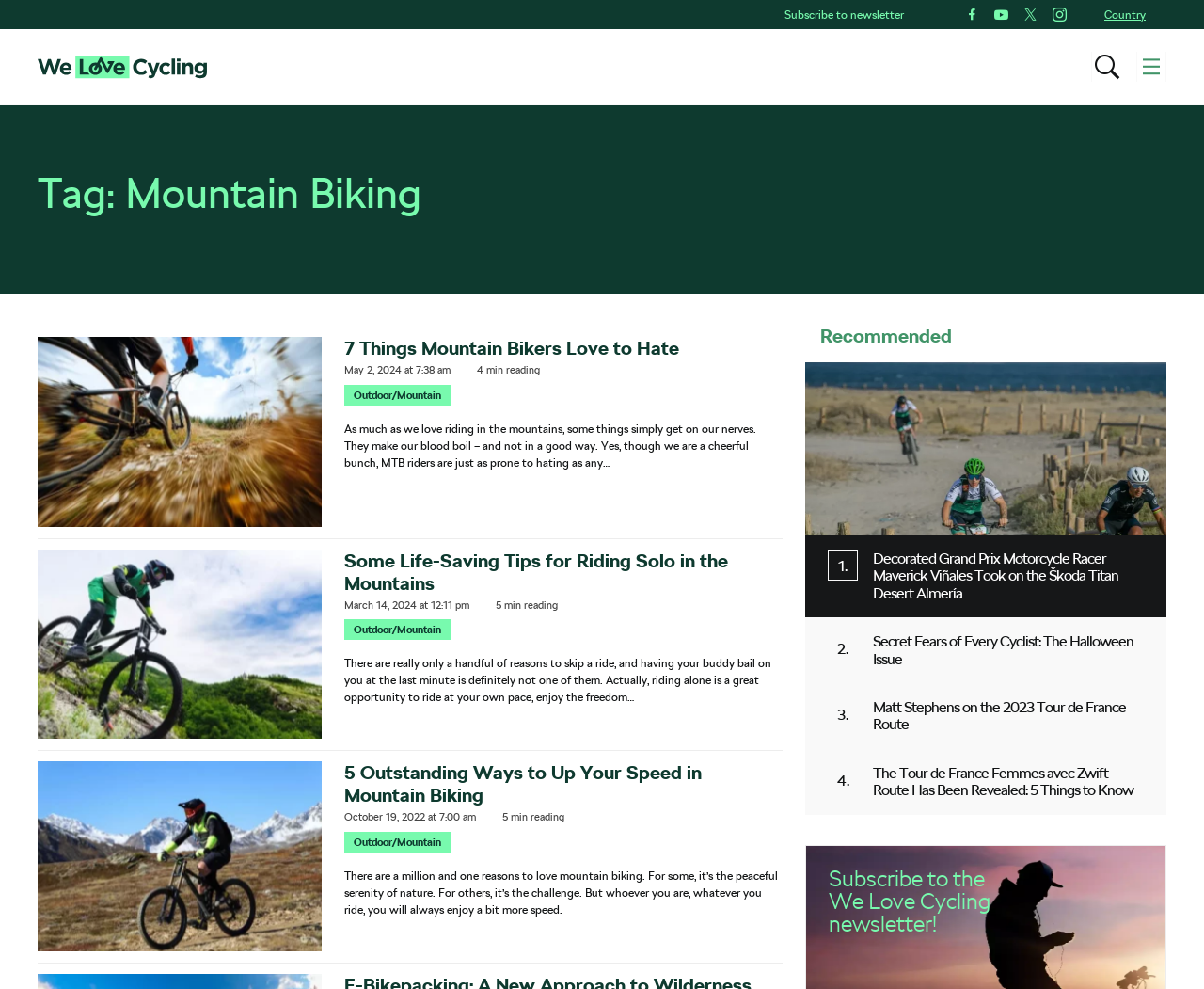Based on the image, please respond to the question with as much detail as possible:
What is the category of the first article?

The first article has a link with the text 'Outdoor/Mountain' which suggests that the article belongs to this category.